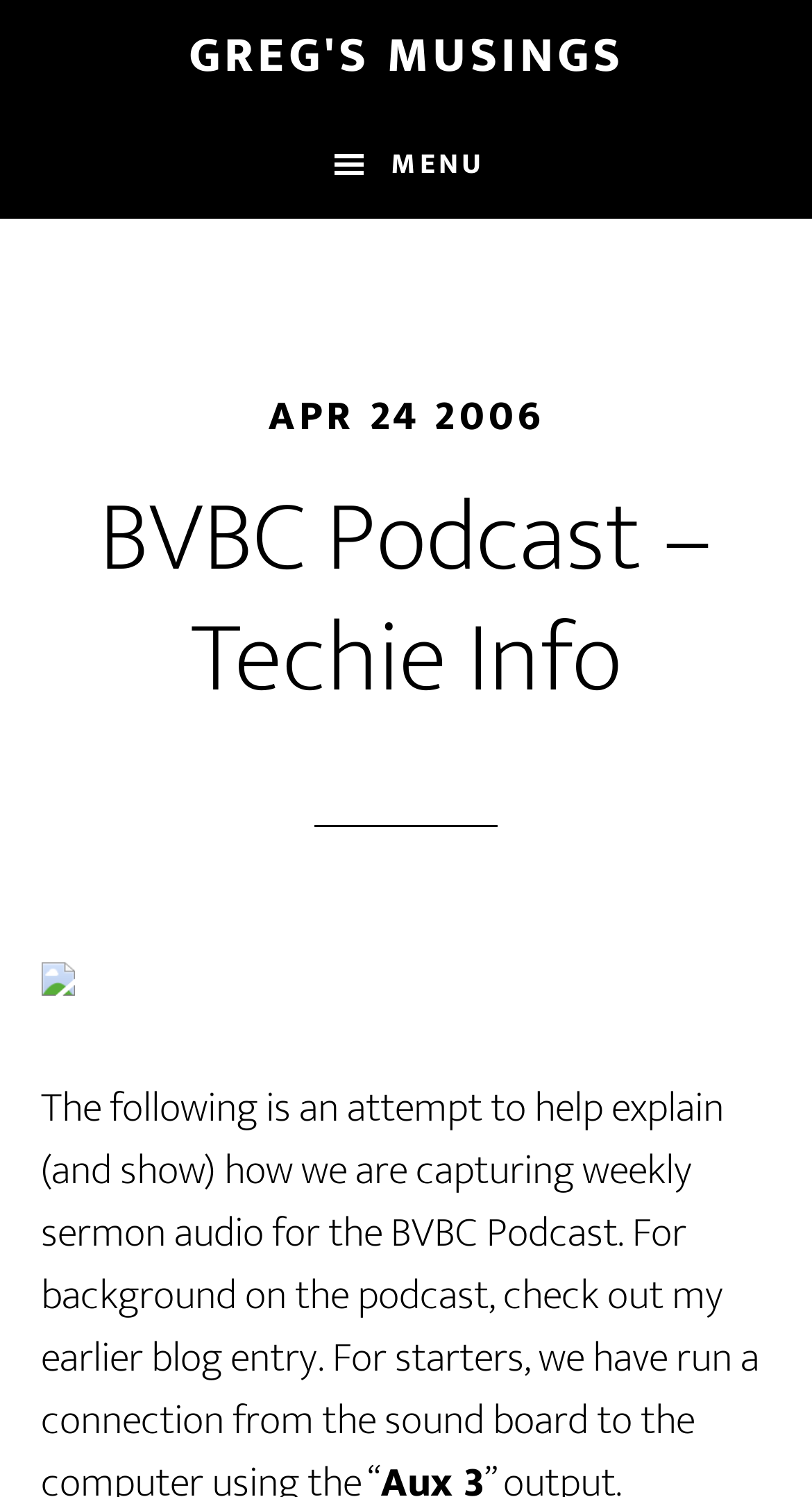From the webpage screenshot, predict the bounding box coordinates (top-left x, top-left y, bottom-right x, bottom-right y) for the UI element described here: Greg's Musings

[0.232, 0.01, 0.768, 0.065]